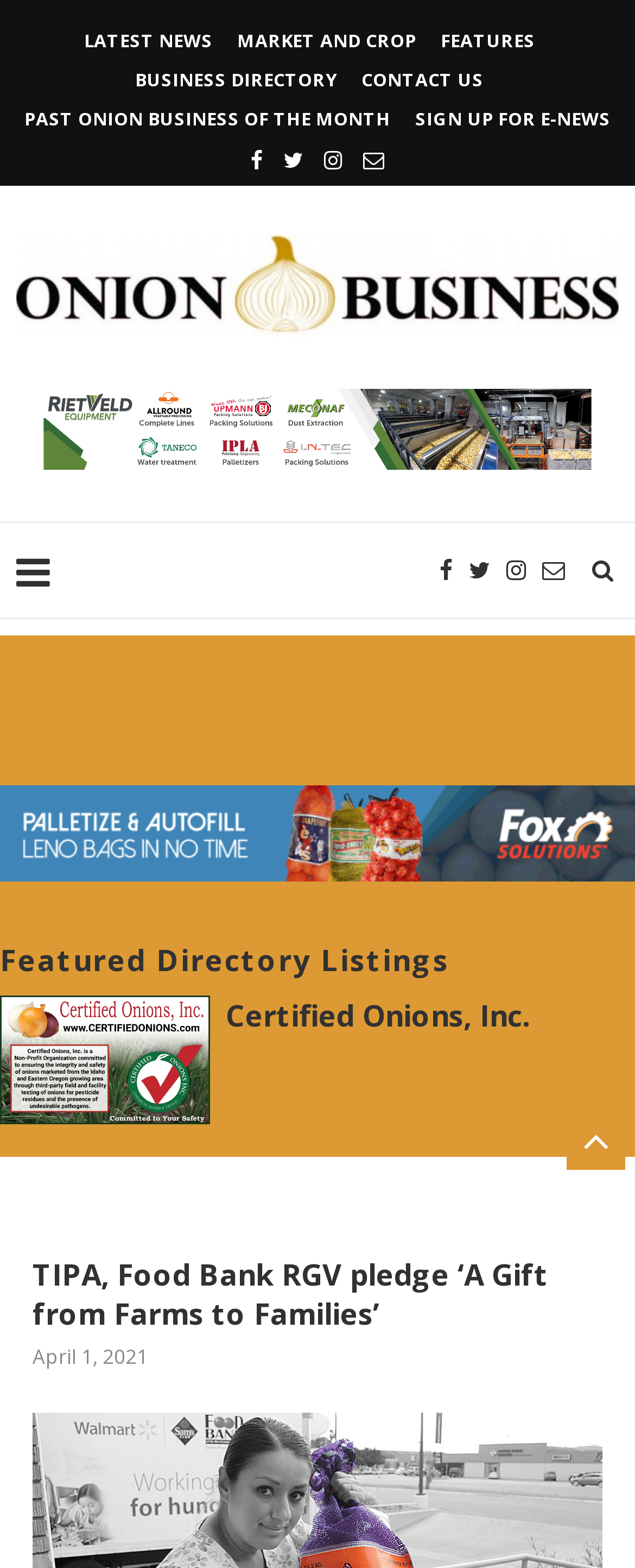Highlight the bounding box coordinates of the element that should be clicked to carry out the following instruction: "Click on LATEST NEWS". The coordinates must be given as four float numbers ranging from 0 to 1, i.e., [left, top, right, bottom].

[0.132, 0.018, 0.335, 0.033]